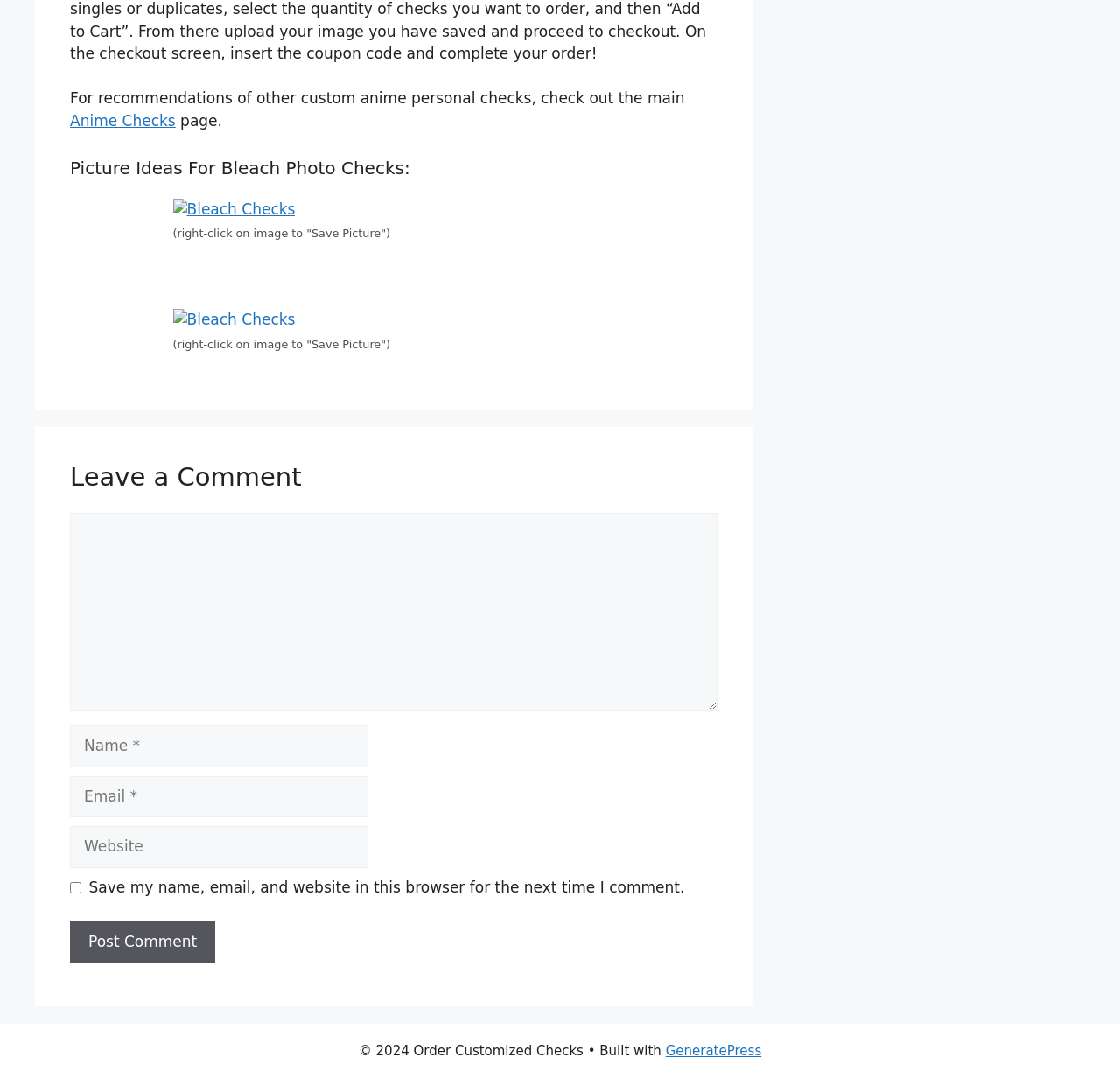Determine the bounding box coordinates of the area to click in order to meet this instruction: "Click on the 'Post Comment' button".

[0.062, 0.854, 0.192, 0.892]